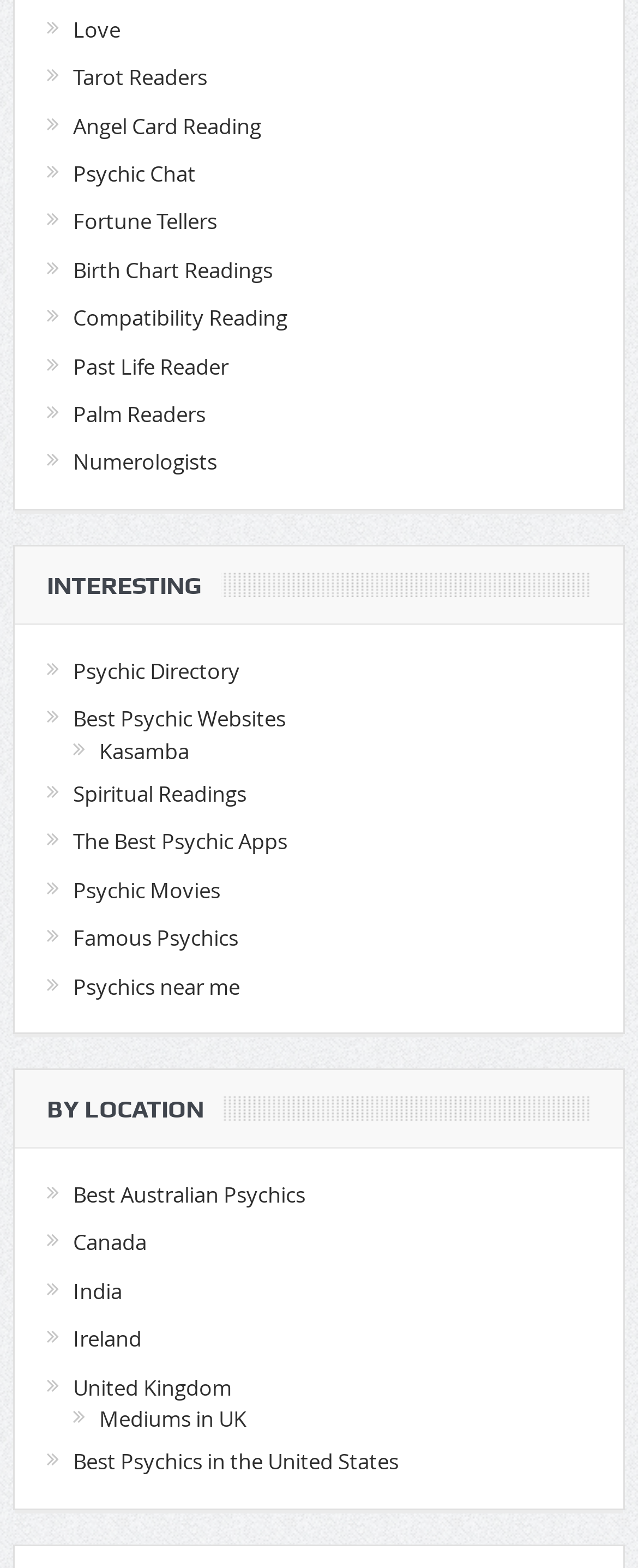Using the description: "Best Australian Psychics", determine the UI element's bounding box coordinates. Ensure the coordinates are in the format of four float numbers between 0 and 1, i.e., [left, top, right, bottom].

[0.115, 0.752, 0.479, 0.771]